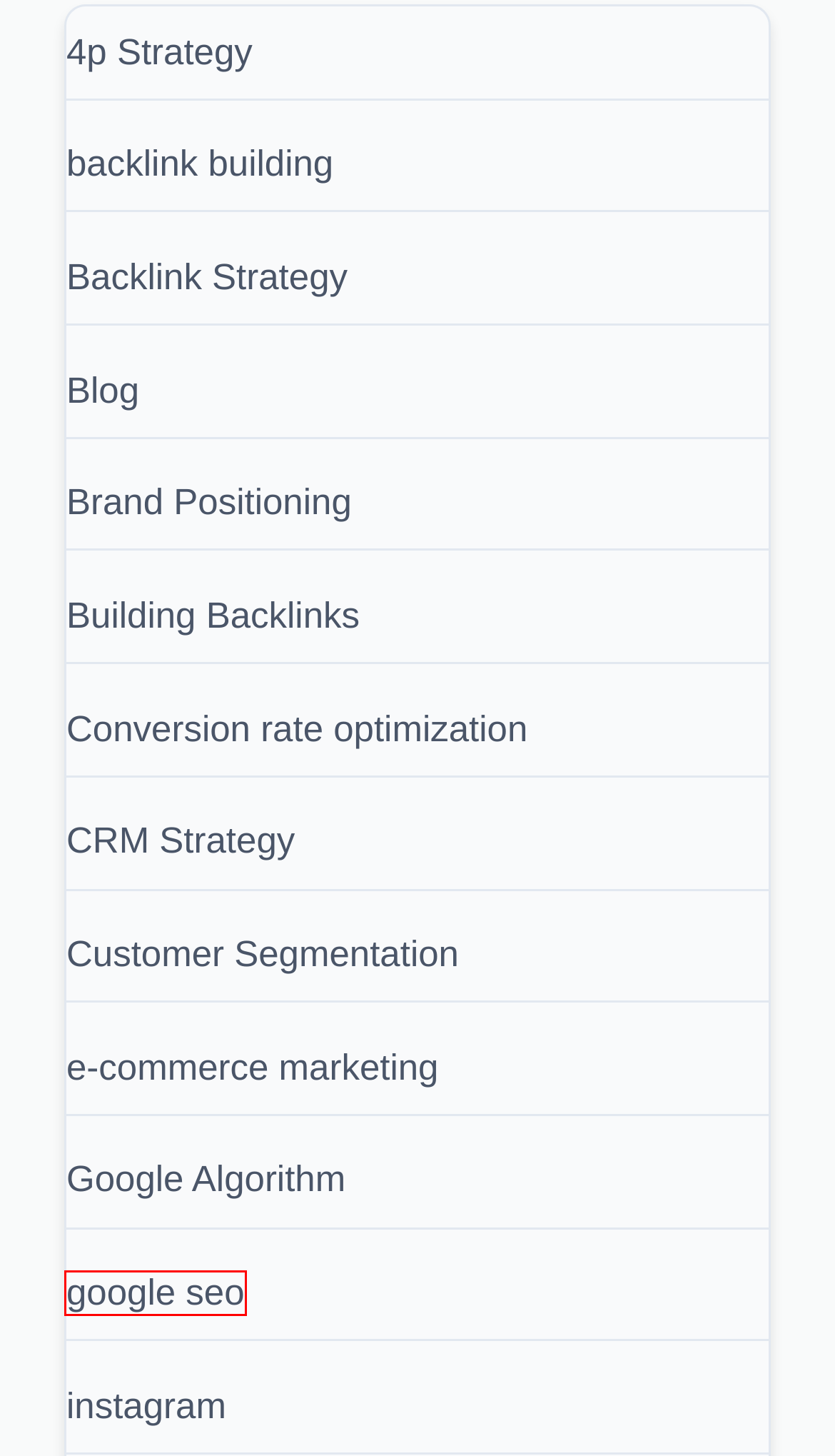Consider the screenshot of a webpage with a red bounding box around an element. Select the webpage description that best corresponds to the new page after clicking the element inside the red bounding box. Here are the candidates:
A. backlink building - Digital Marketing 101
B. instagram - Digital Marketing 101
C. Customer Segmentation - Digital Marketing 101
D. google seo - Digital Marketing 101
E. Brand Positioning - Digital Marketing 101
F. e-commerce marketing - Digital Marketing 101
G. CRM Strategy - Digital Marketing 101
H. Backlink Strategy - Digital Marketing 101

D